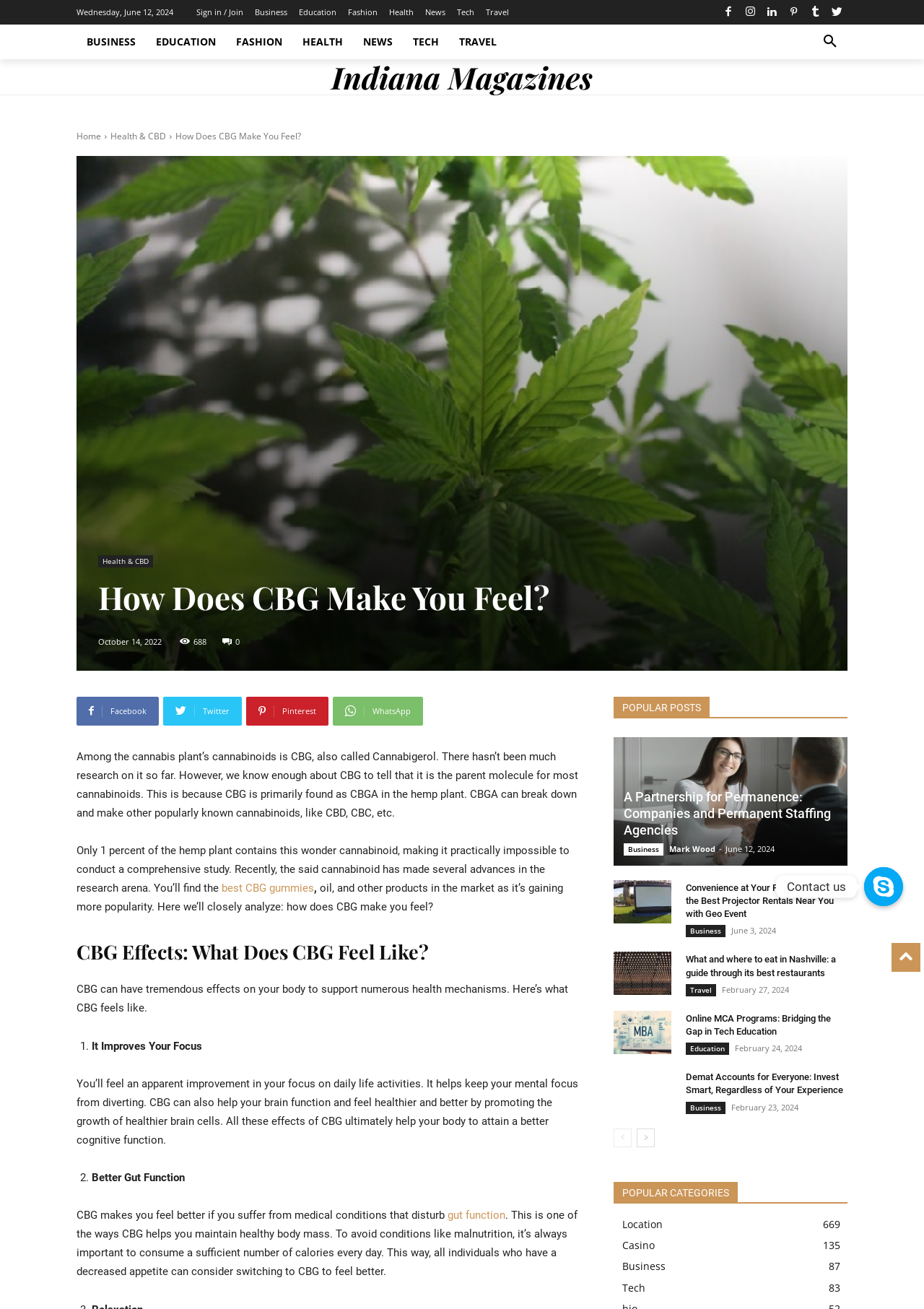Please identify the bounding box coordinates of the clickable area that will allow you to execute the instruction: "Learn more about 'Health & CBD'".

[0.12, 0.099, 0.18, 0.109]